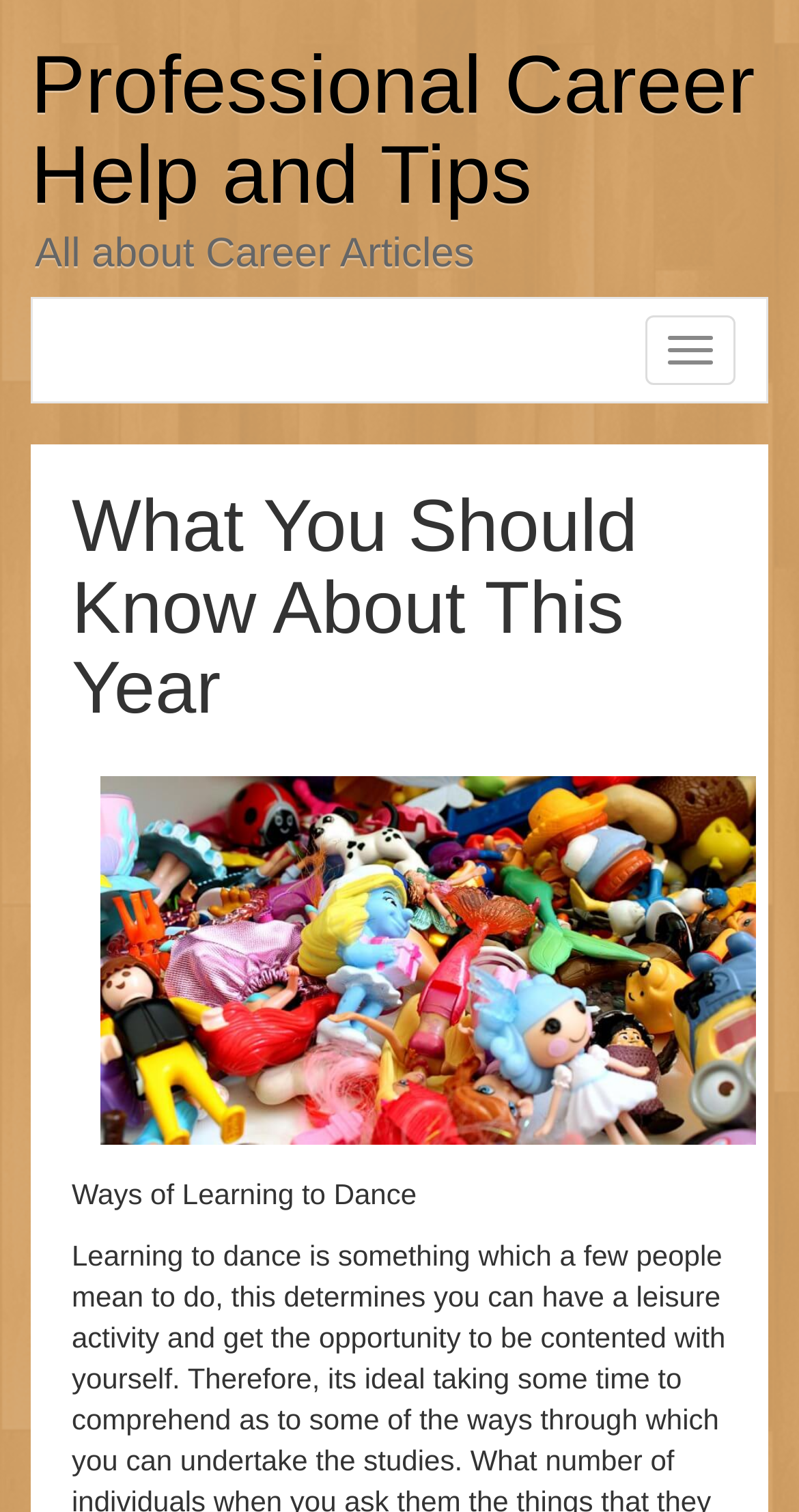Please determine the bounding box coordinates for the UI element described here. Use the format (top-left x, top-left y, bottom-right x, bottom-right y) with values bounded between 0 and 1: Toggle navigation

[0.808, 0.209, 0.921, 0.255]